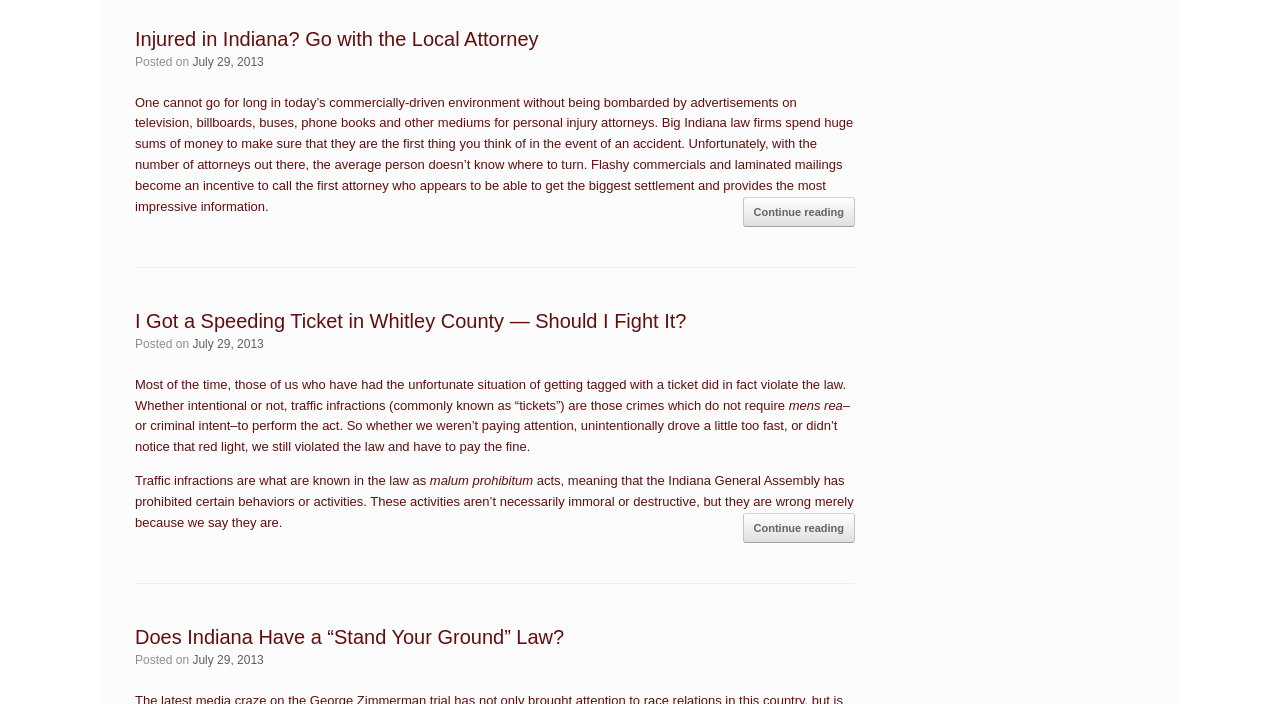Locate the bounding box coordinates of the UI element described by: "Continue reading→". Provide the coordinates as four float numbers between 0 and 1, formatted as [left, top, right, bottom].

[0.58, 0.728, 0.668, 0.772]